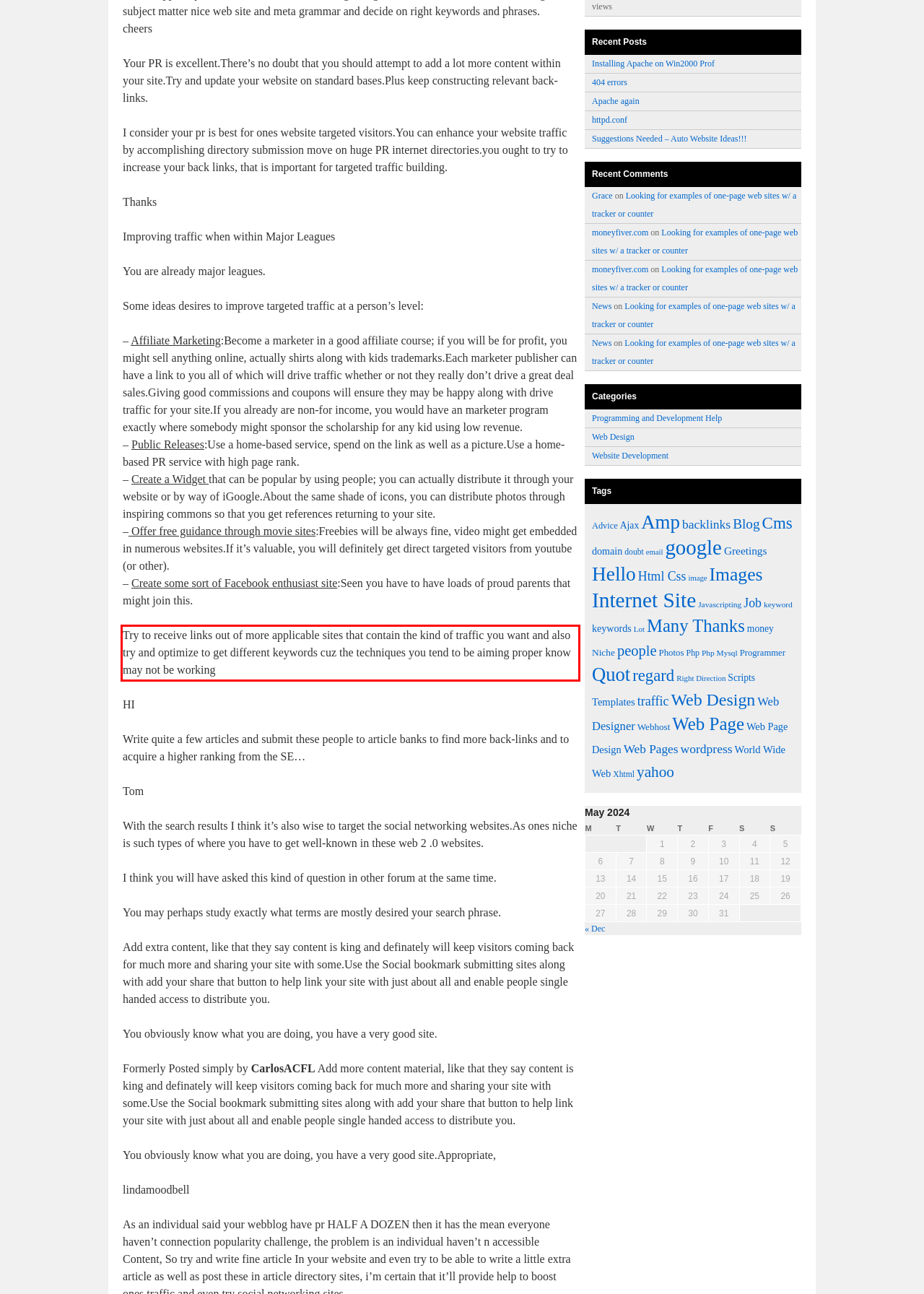Using the provided screenshot of a webpage, recognize and generate the text found within the red rectangle bounding box.

Try to receive links out of more applicable sites that contain the kind of traffic you want and also try and optimize to get different keywords cuz the techniques you tend to be aiming proper know may not be working